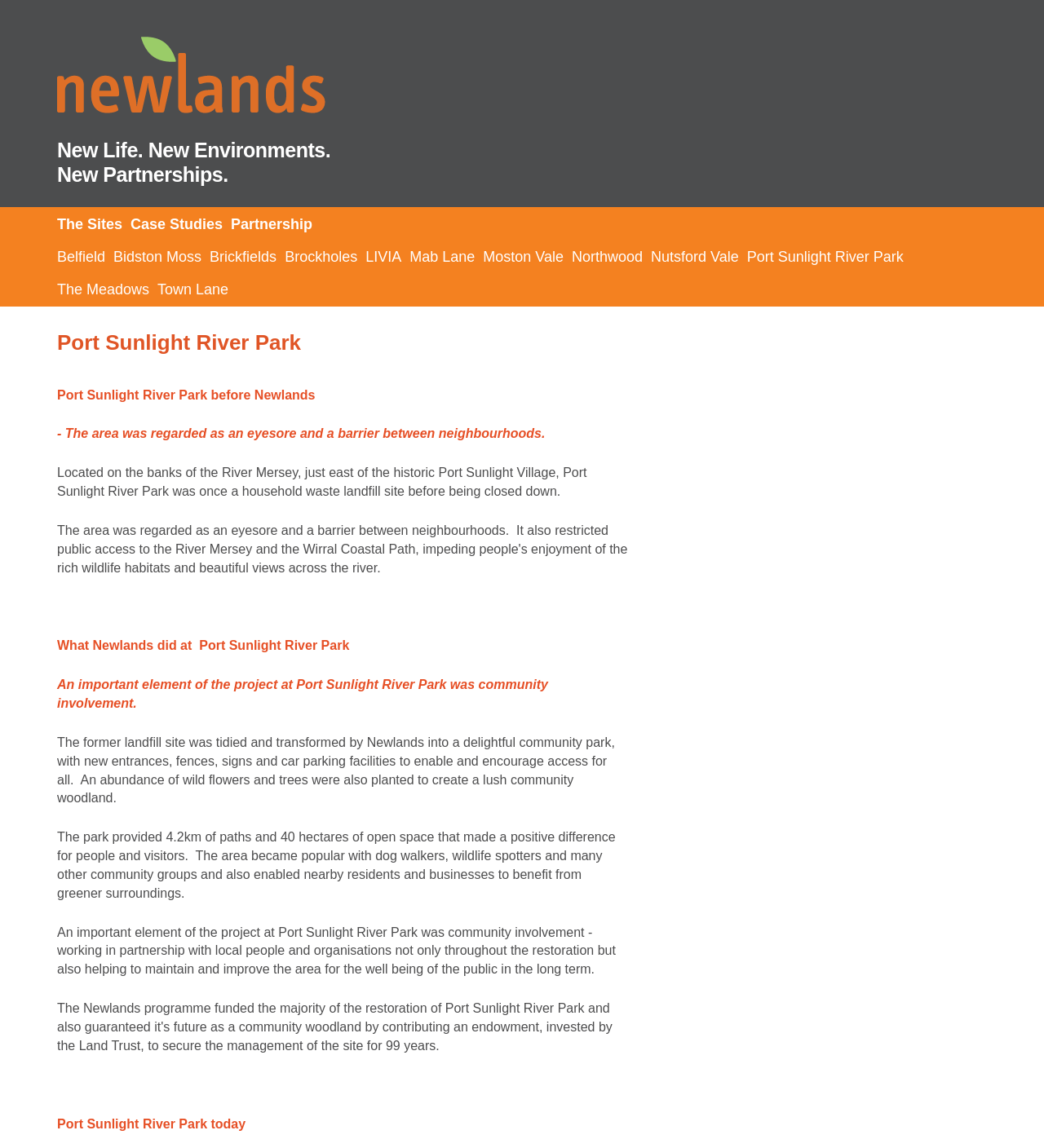Provide the bounding box coordinates of the HTML element this sentence describes: "organized under the laws". The bounding box coordinates consist of four float numbers between 0 and 1, i.e., [left, top, right, bottom].

None